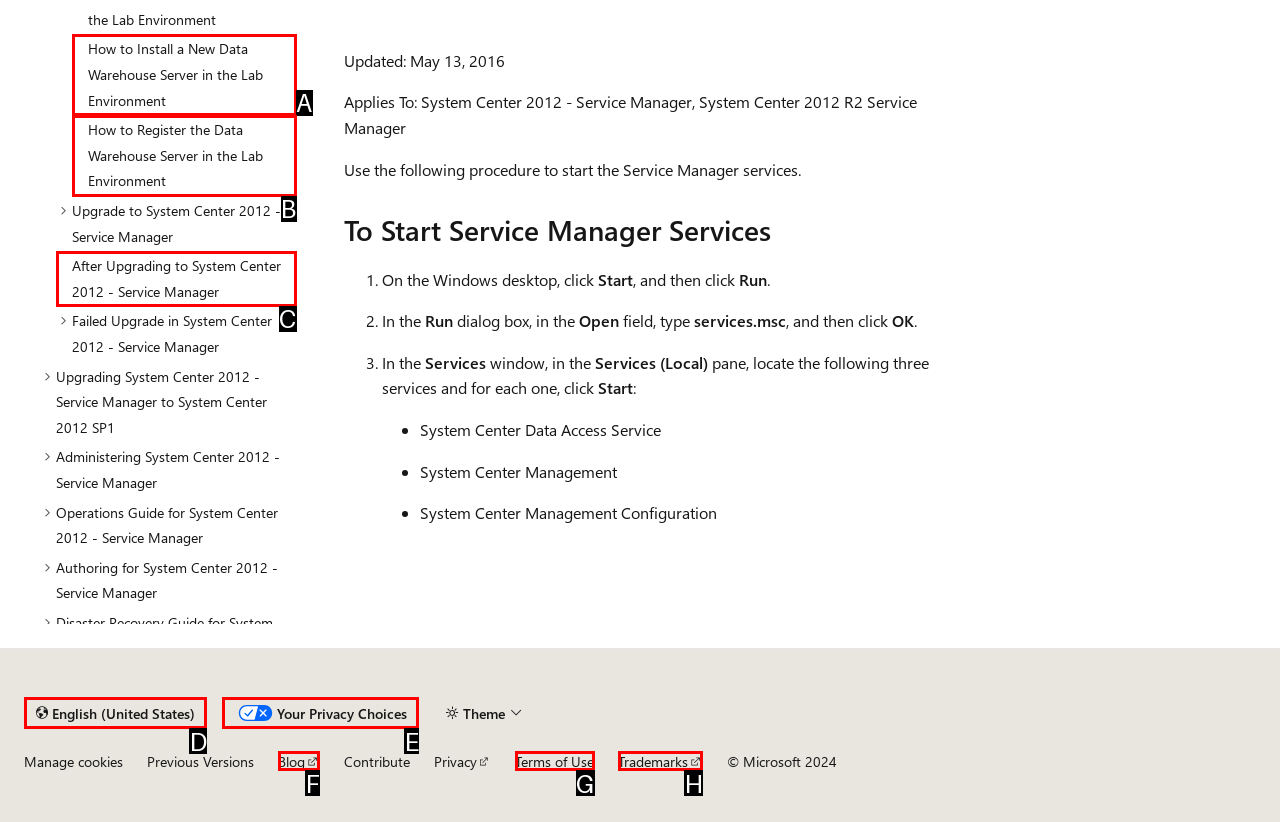Match the description: Web Stuff to the appropriate HTML element. Respond with the letter of your selected option.

None